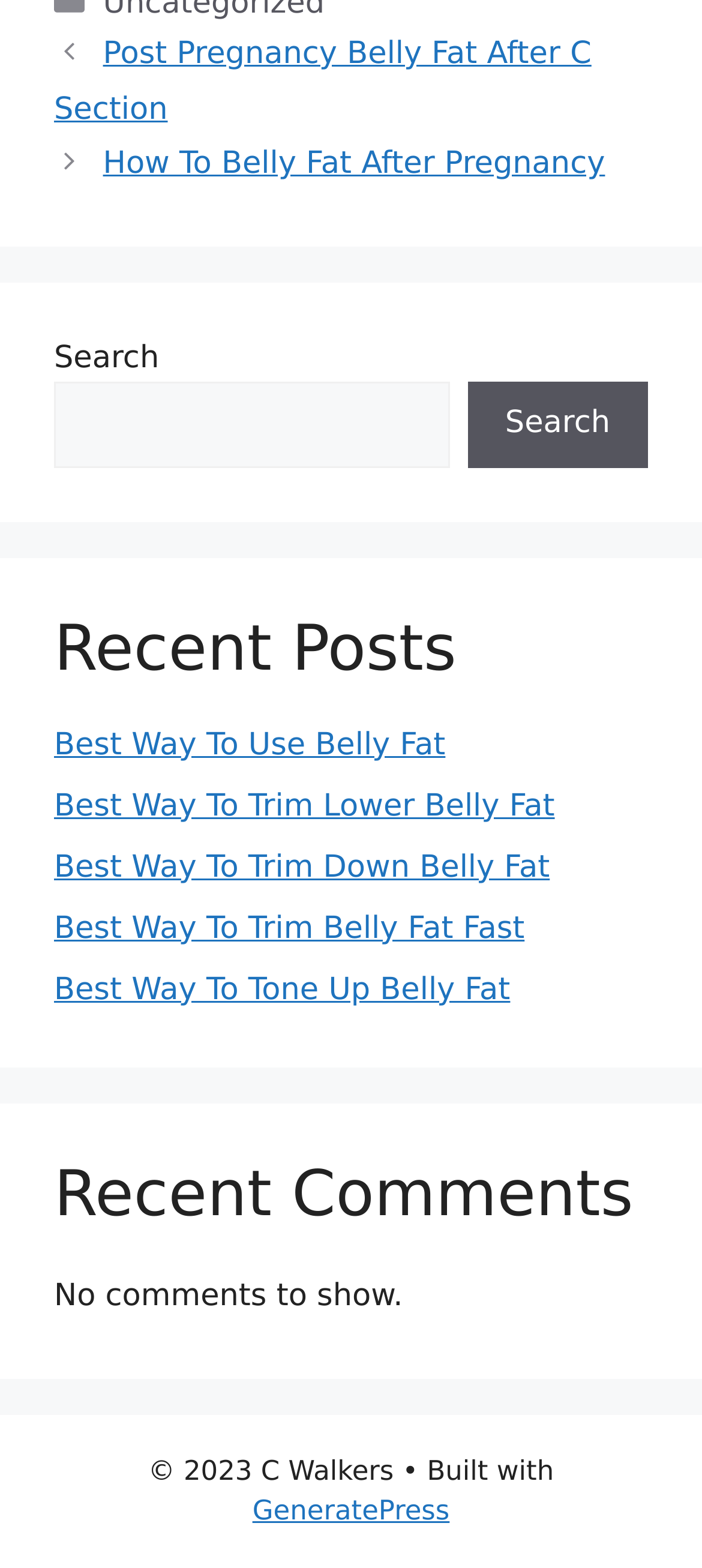Please identify the bounding box coordinates of the element I should click to complete this instruction: 'Read post about 'Post Pregnancy Belly Fat After C Section''. The coordinates should be given as four float numbers between 0 and 1, like this: [left, top, right, bottom].

[0.077, 0.023, 0.843, 0.081]